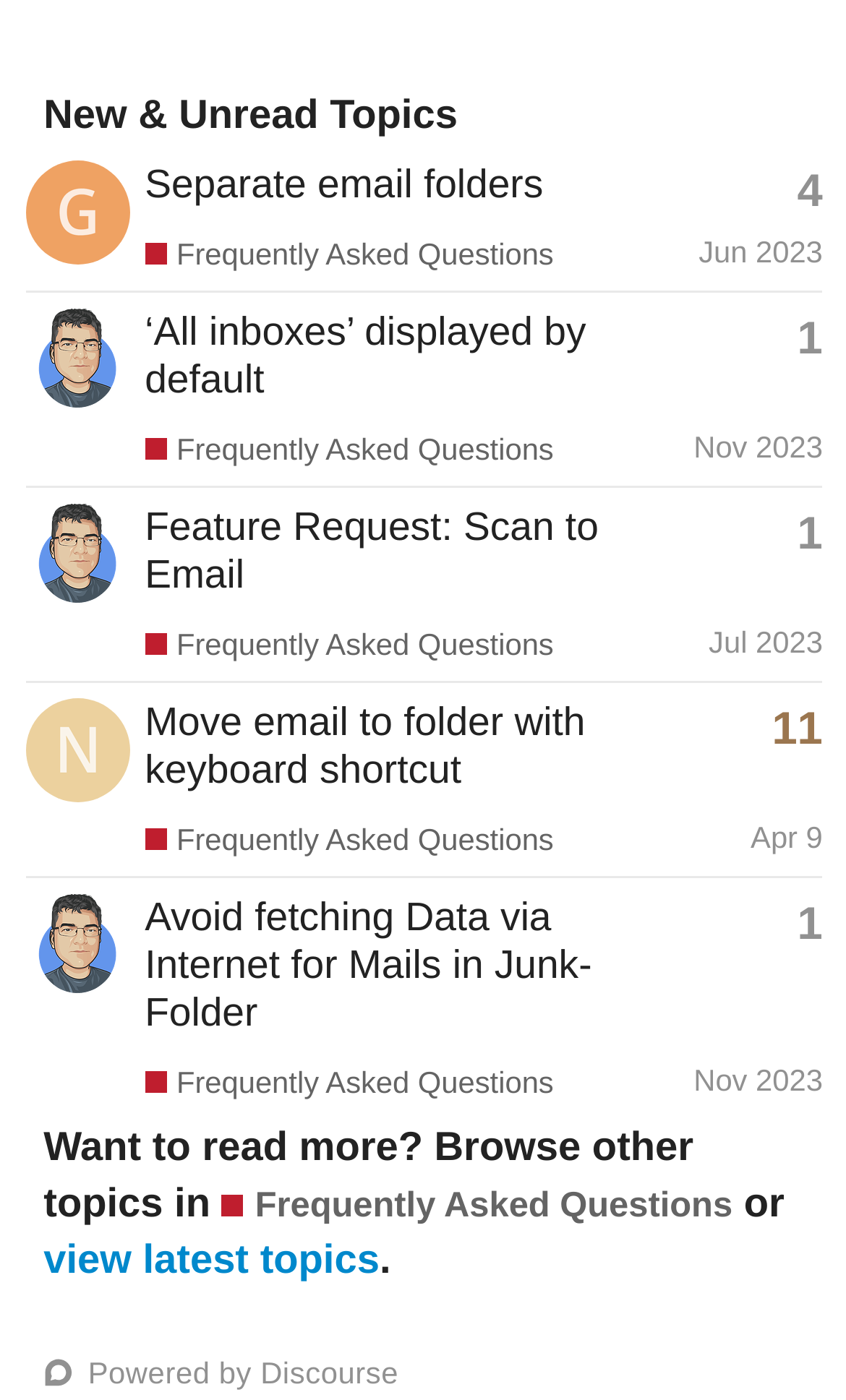Find the bounding box coordinates of the element you need to click on to perform this action: 'Check profile of 'Gary''. The coordinates should be represented by four float values between 0 and 1, in the format [left, top, right, bottom].

[0.03, 0.243, 0.153, 0.27]